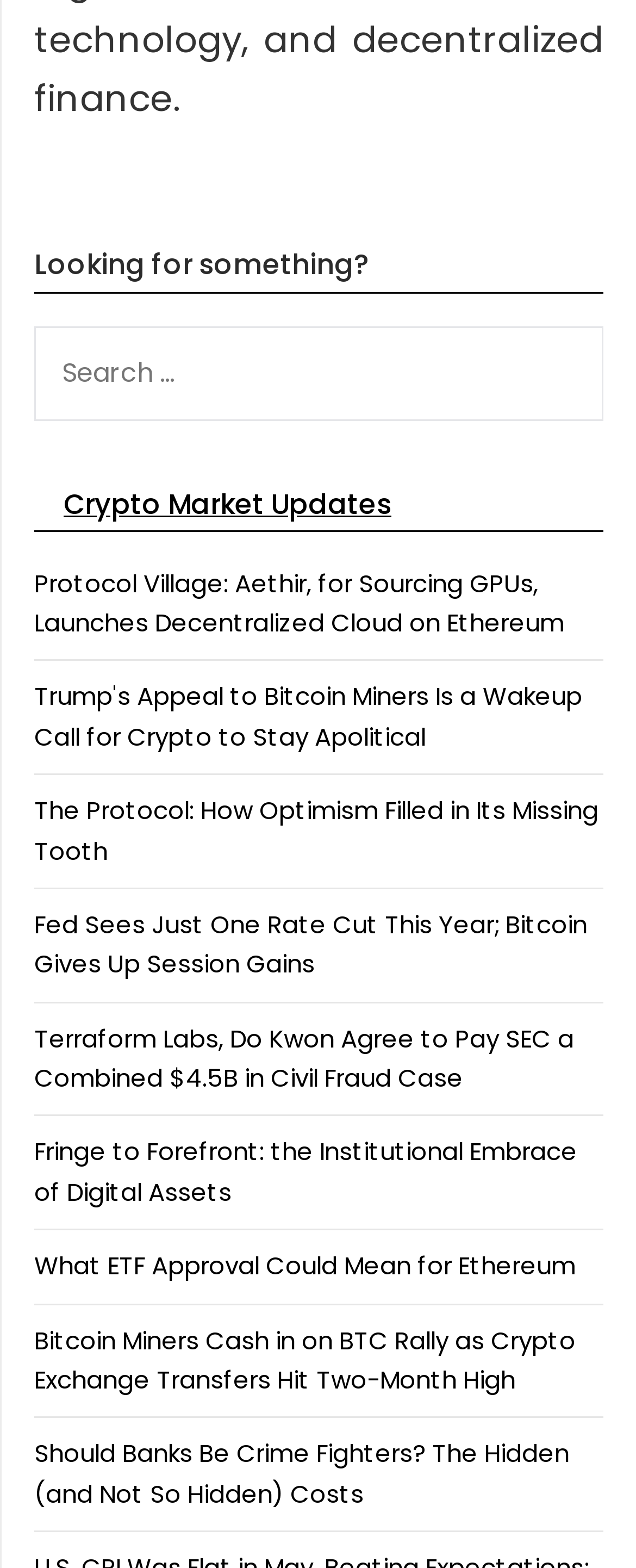Answer the question in a single word or phrase:
What is the vertical position of the search box relative to the first news link?

Above